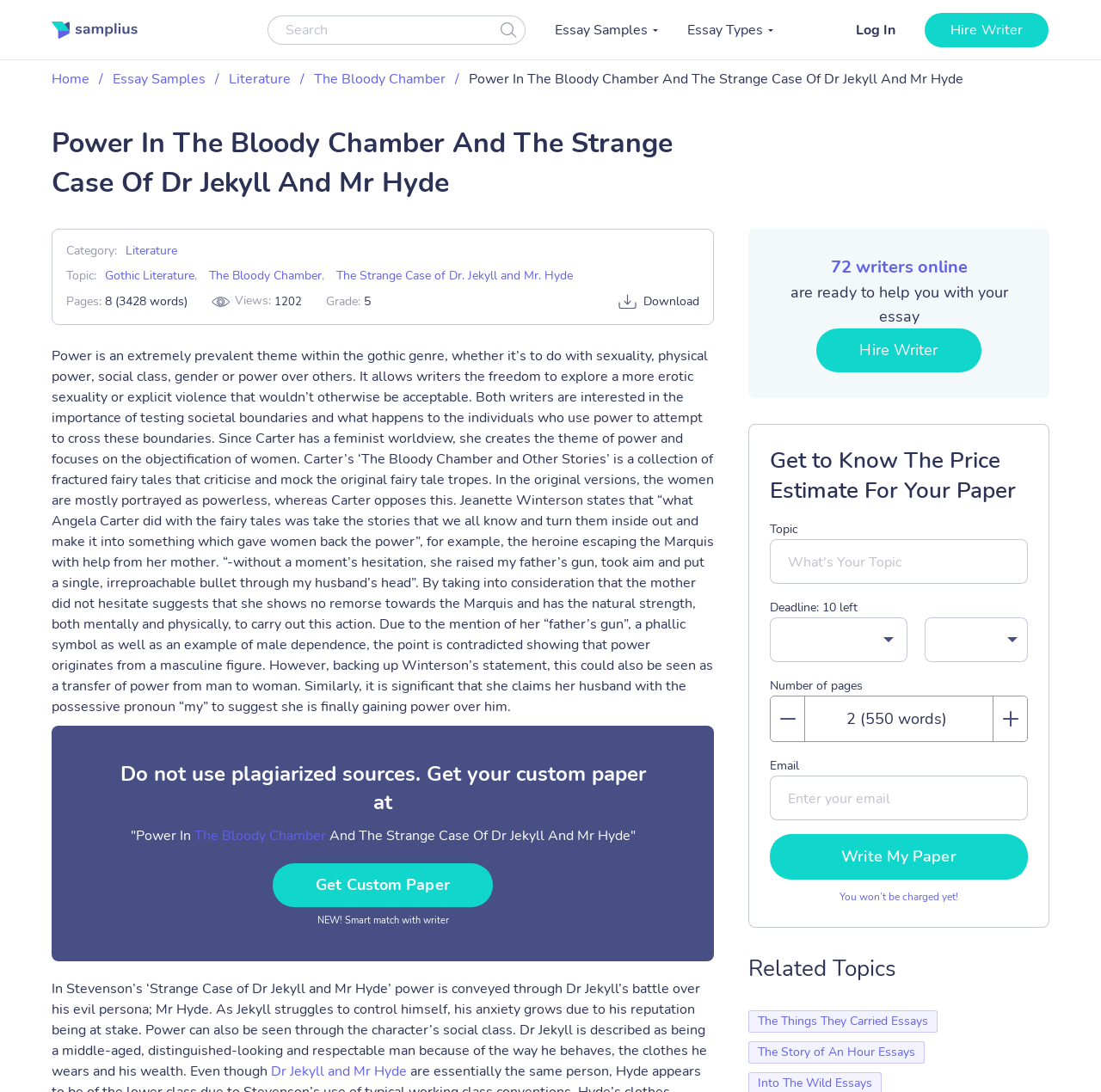Can you identify the bounding box coordinates of the clickable region needed to carry out this instruction: 'Click on the 'Add To Shopping List' link'? The coordinates should be four float numbers within the range of 0 to 1, stated as [left, top, right, bottom].

None